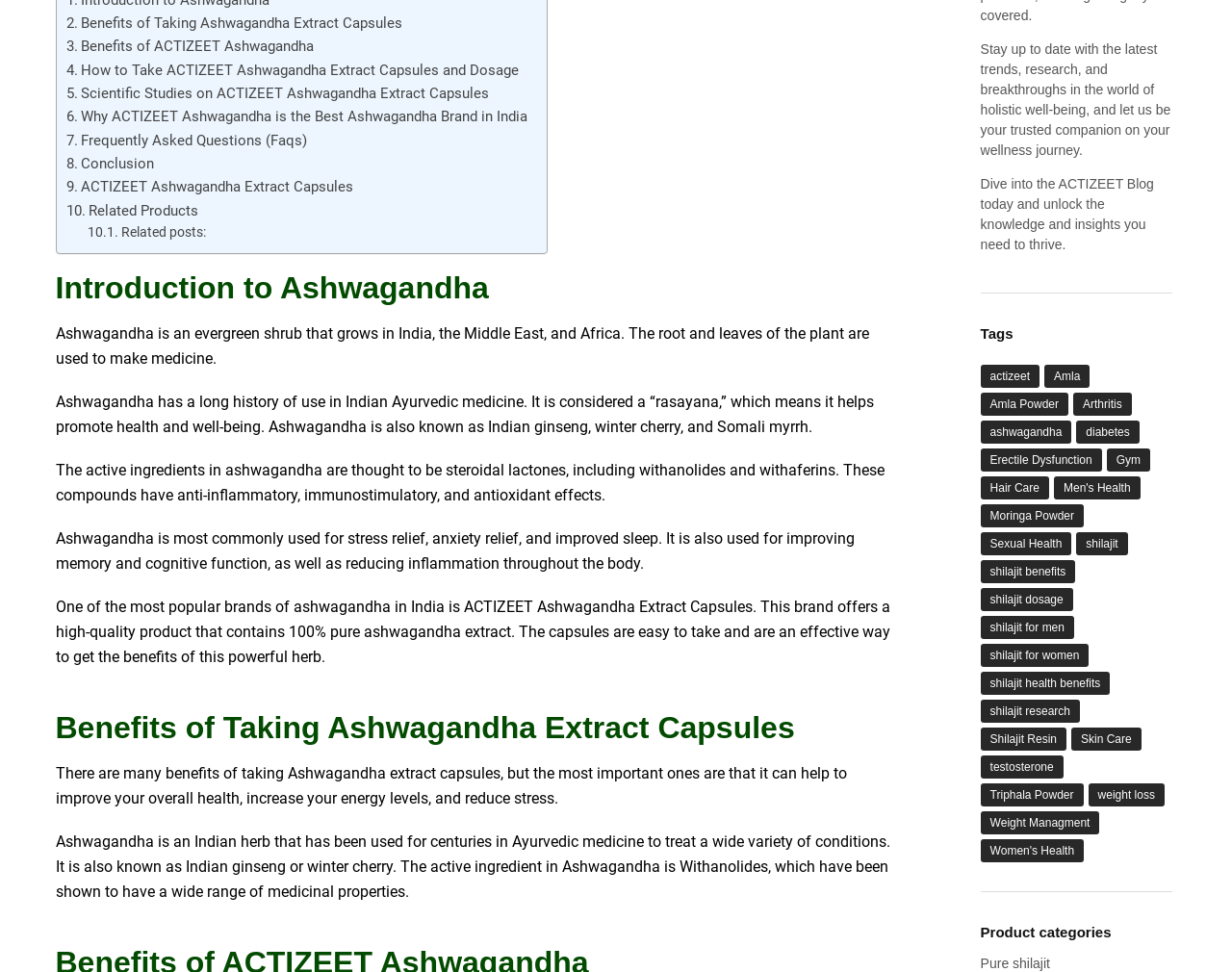Determine the bounding box coordinates for the clickable element required to fulfill the instruction: "Read the introduction to Ashwagandha". Provide the coordinates as four float numbers between 0 and 1, i.e., [left, top, right, bottom].

[0.045, 0.265, 0.724, 0.304]